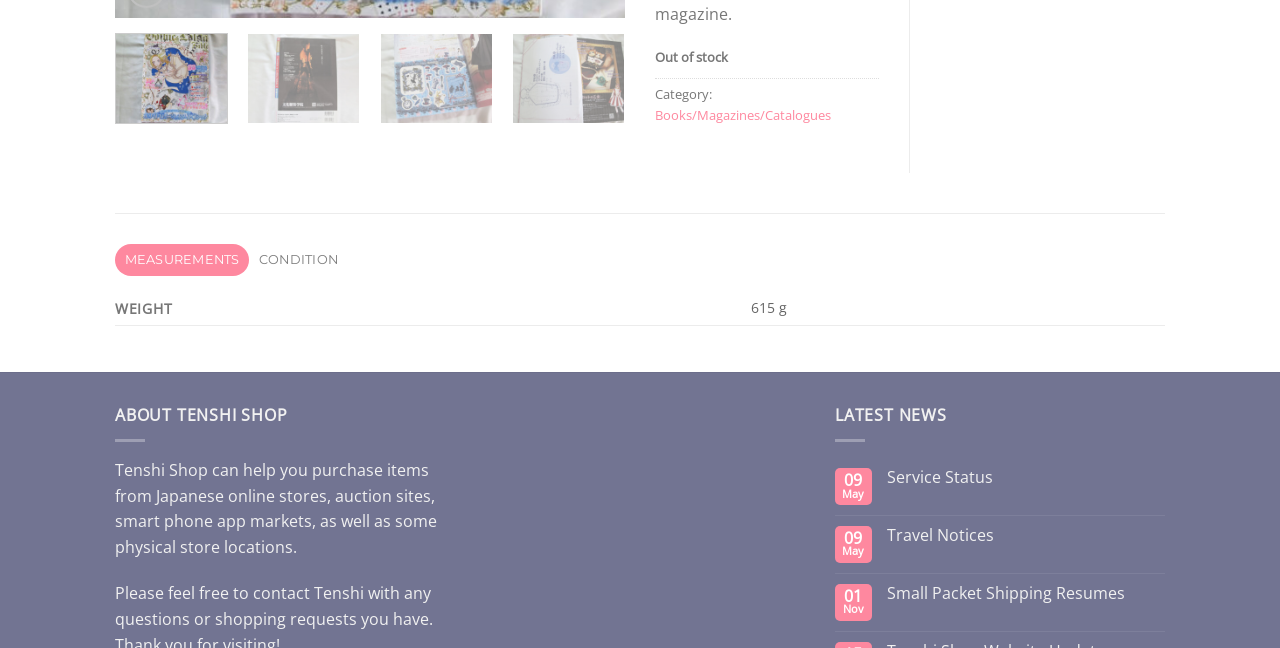Using the provided description: "Books/Magazines/Catalogues", find the bounding box coordinates of the corresponding UI element. The output should be four float numbers between 0 and 1, in the format [left, top, right, bottom].

[0.512, 0.163, 0.649, 0.191]